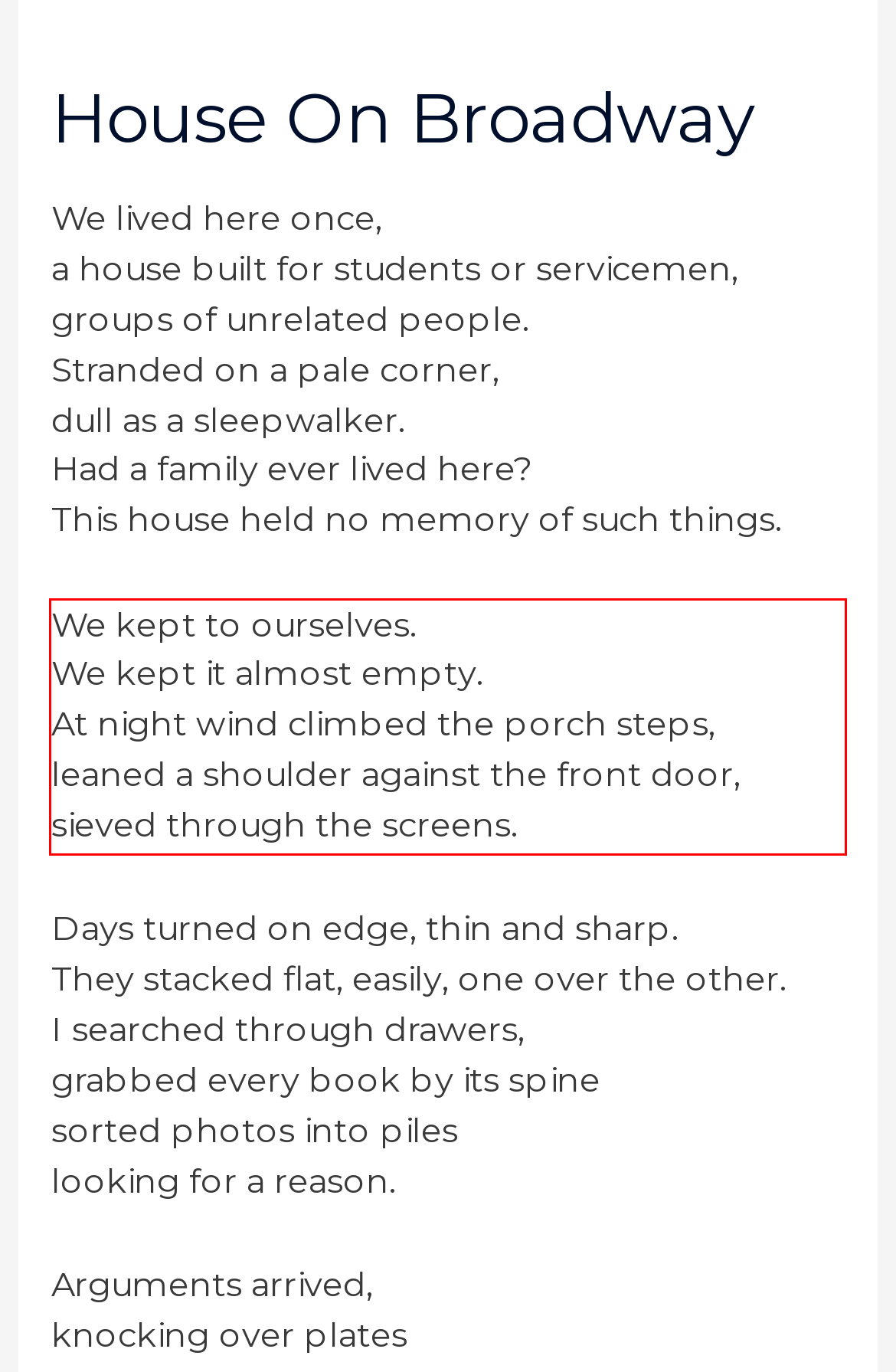Within the screenshot of a webpage, identify the red bounding box and perform OCR to capture the text content it contains.

We kept to ourselves. We kept it almost empty. At night wind climbed the porch steps, leaned a shoulder against the front door, sieved through the screens.